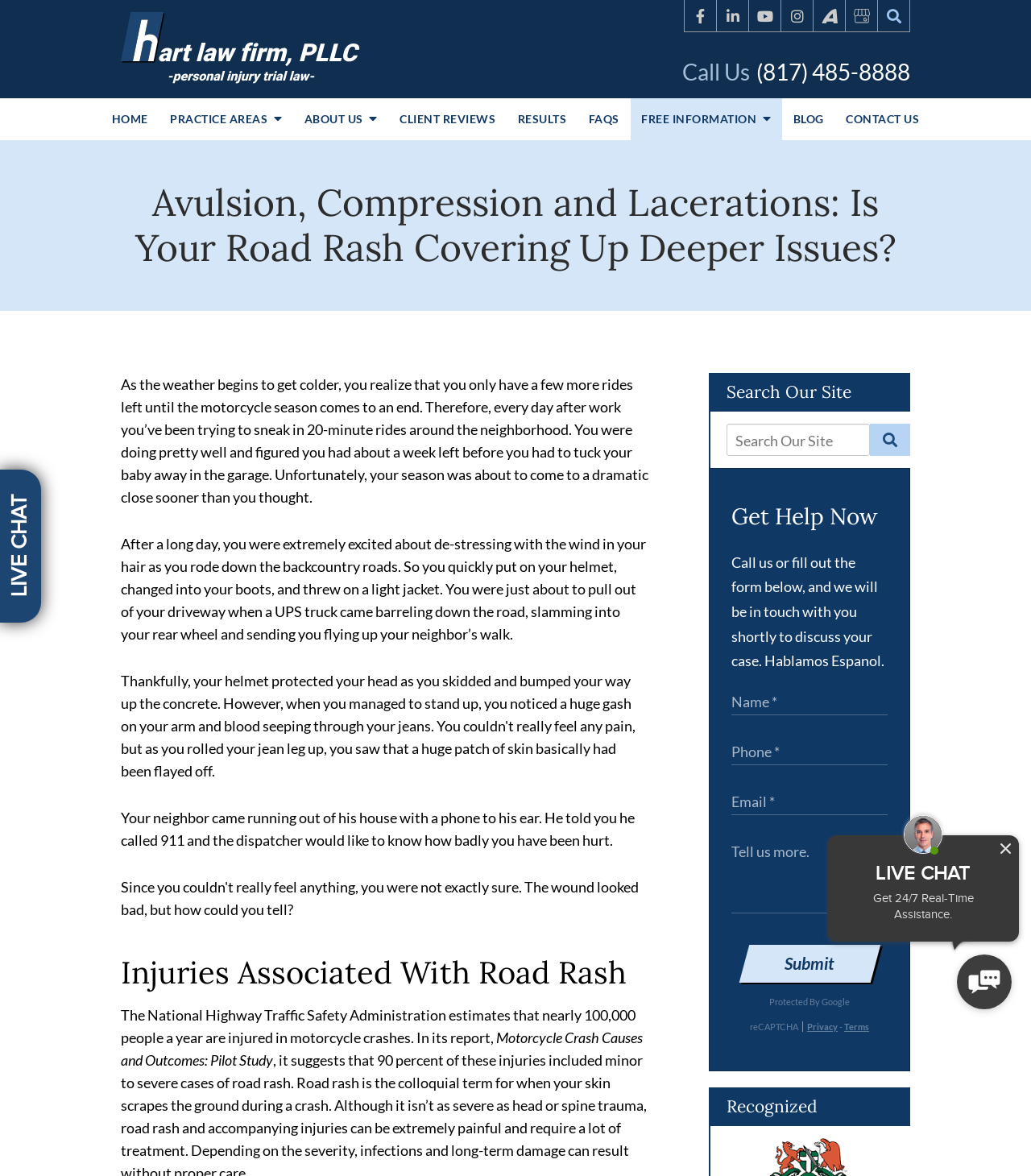What is the phone number to call the law firm?
Provide a fully detailed and comprehensive answer to the question.

The phone number can be found on the top right corner of the webpage, next to the 'Call Us' button.